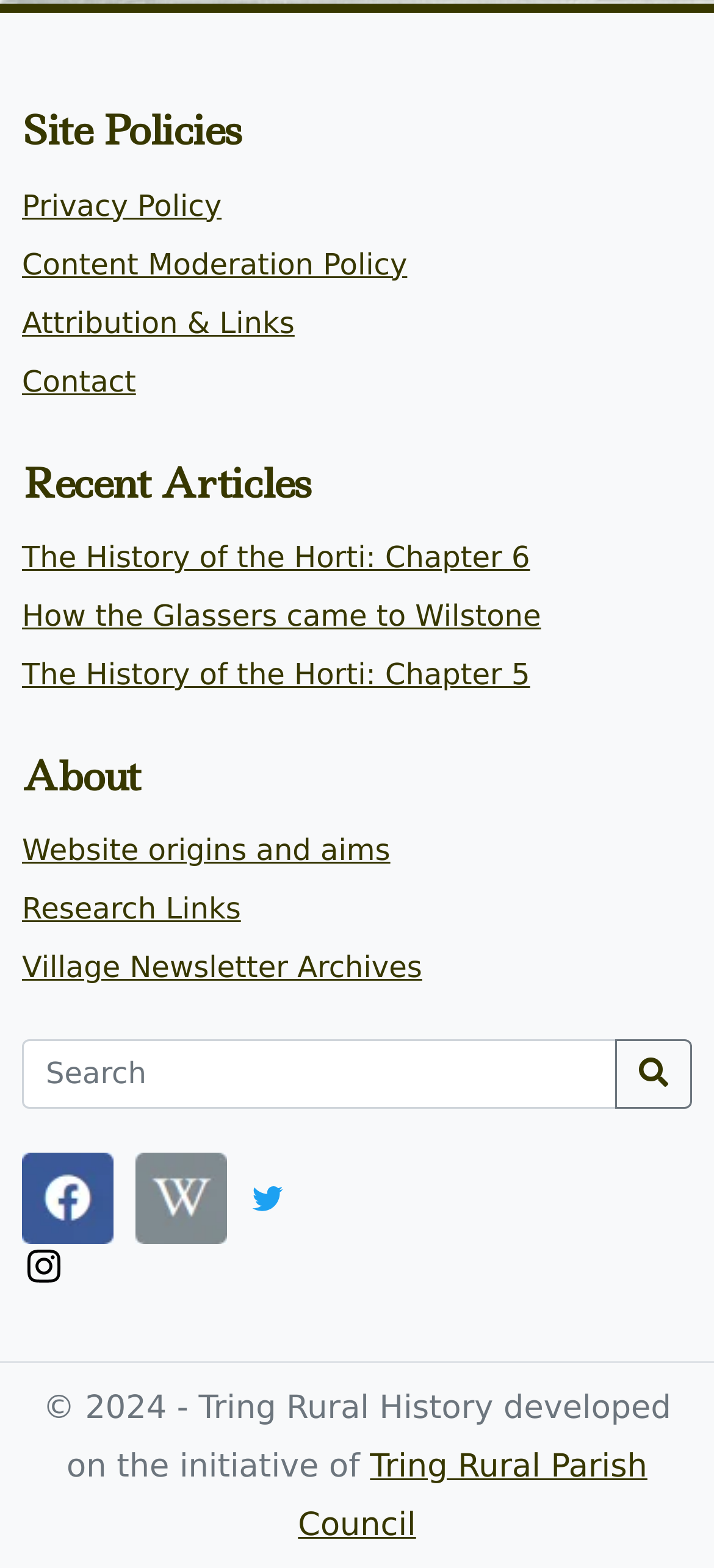What is the last article listed under 'Recent Articles'?
Offer a detailed and exhaustive answer to the question.

I looked at the list of links under the 'Recent Articles' heading and found that the last one is 'The History of the Horti: Chapter 5'.